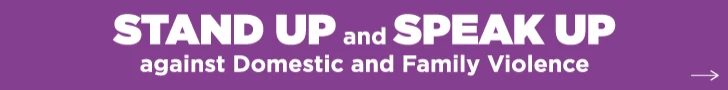What is the main message of the image?
From the screenshot, supply a one-word or short-phrase answer.

Stand up against domestic violence